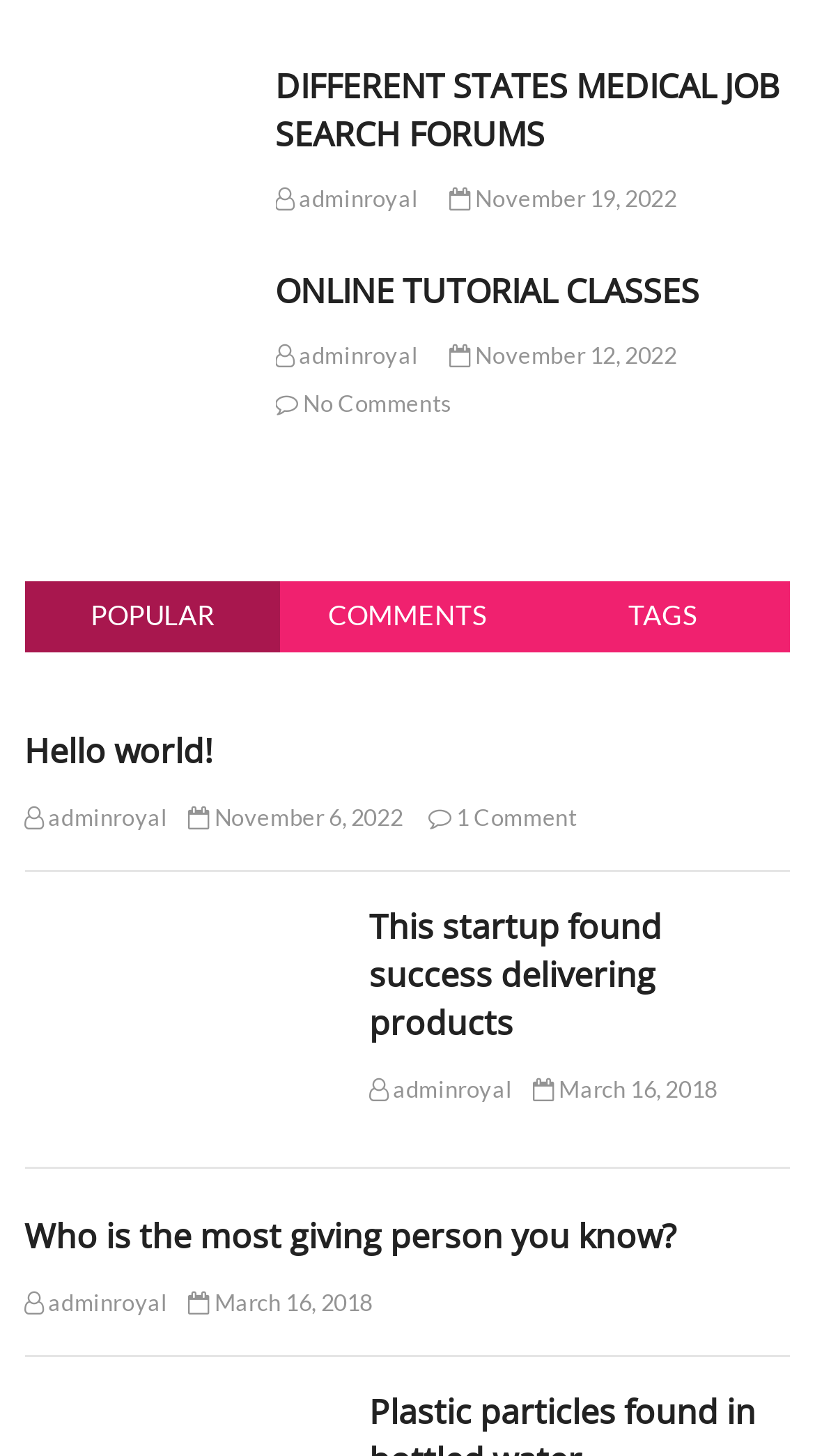Give the bounding box coordinates for the element described as: "November 19, 2022".

[0.552, 0.127, 0.831, 0.145]